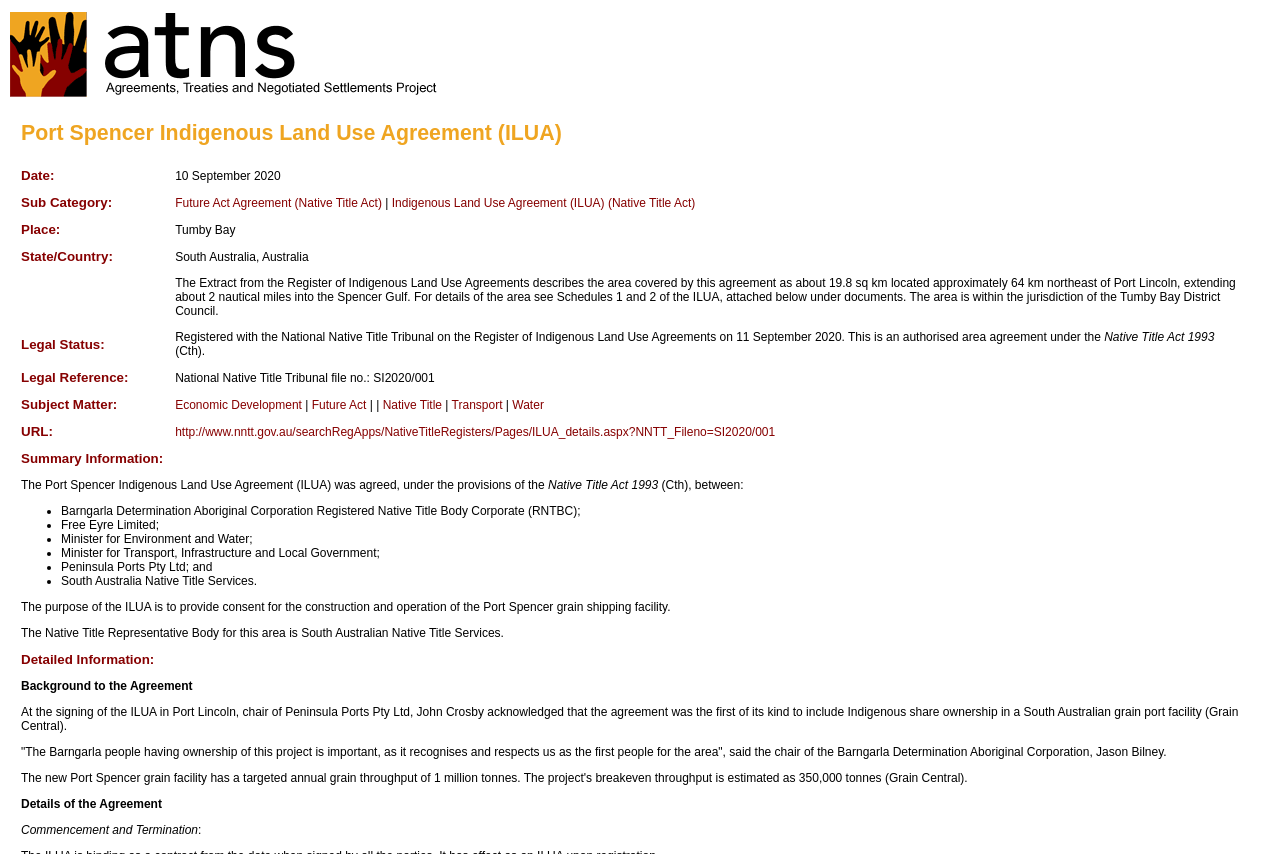Please identify the bounding box coordinates of the region to click in order to complete the task: "Reply to this message". The coordinates must be four float numbers between 0 and 1, specified as [left, top, right, bottom].

None